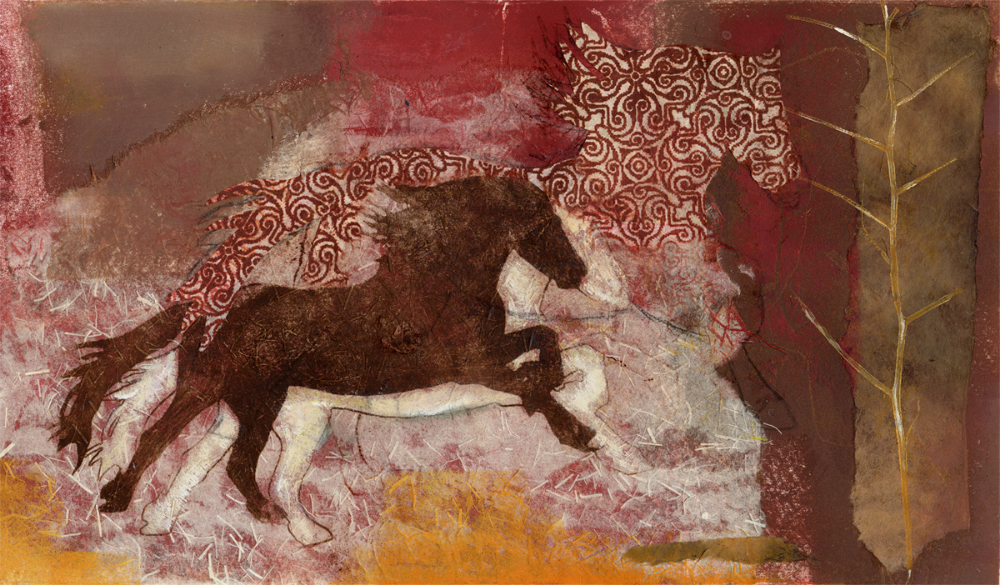Answer the following query with a single word or phrase:
What is the theme of the artwork?

Freedom and elegance